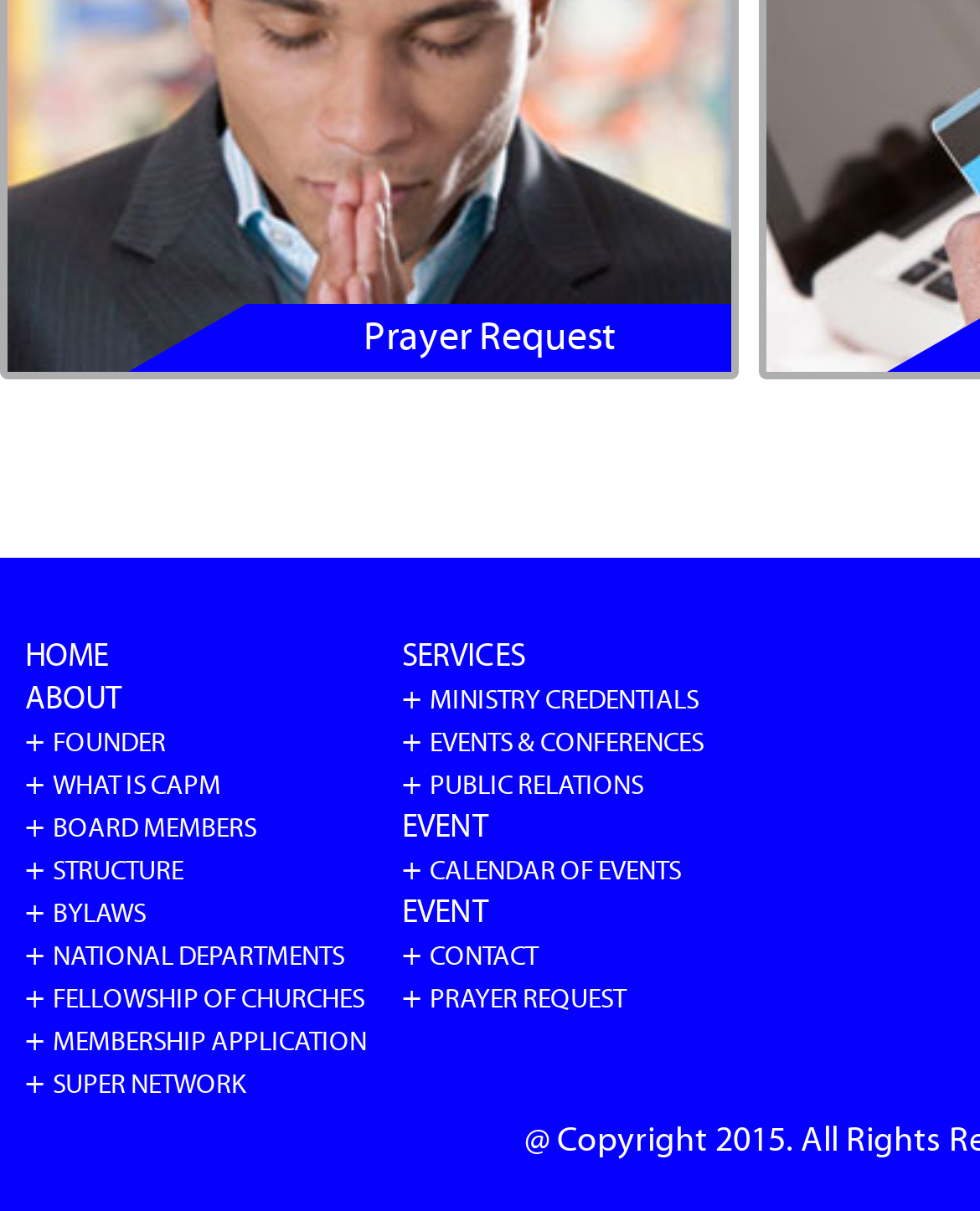Determine the bounding box coordinates of the section to be clicked to follow the instruction: "submit a prayer request". The coordinates should be given as four float numbers between 0 and 1, formatted as [left, top, right, bottom].

[0.438, 0.811, 0.638, 0.838]